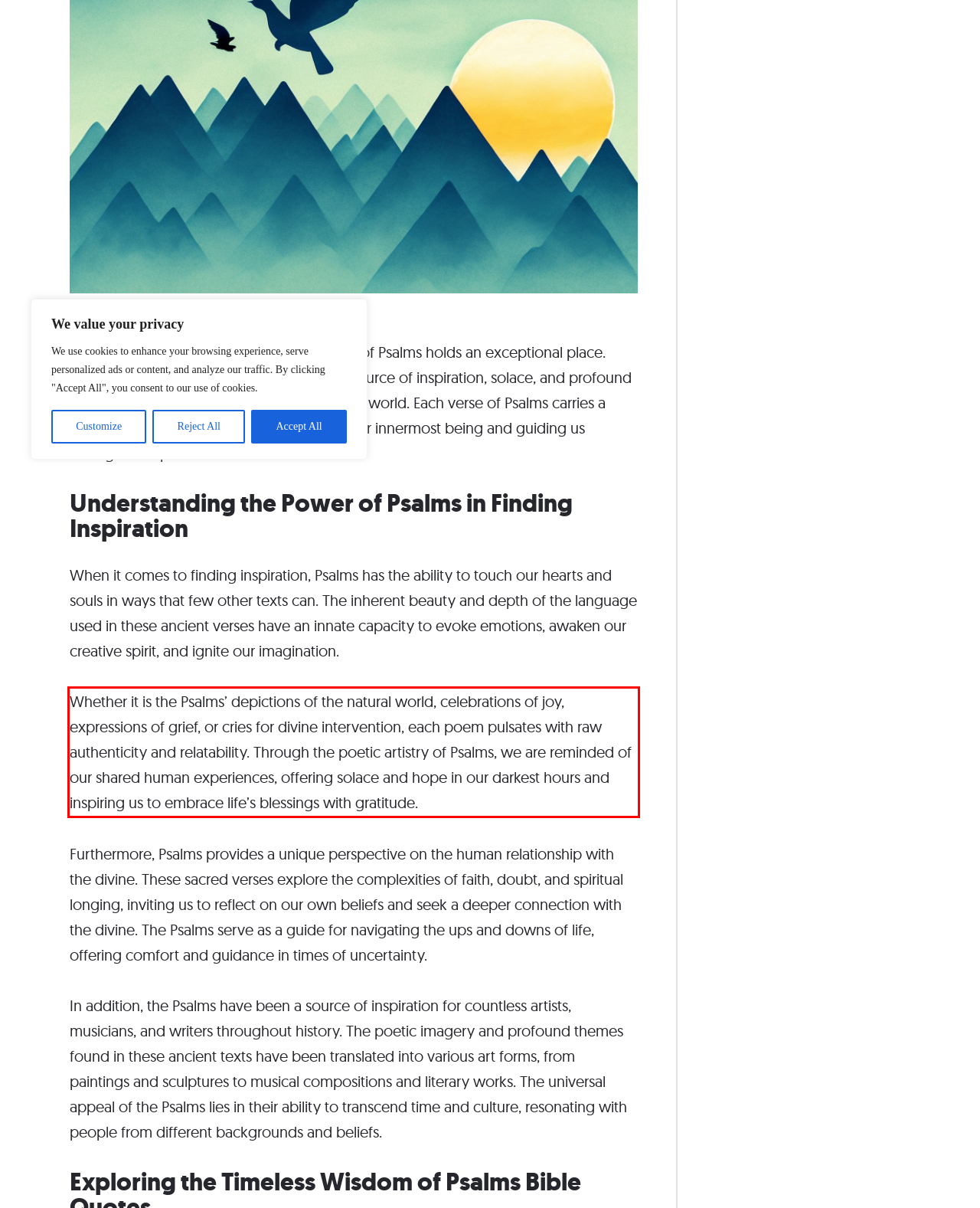You have a webpage screenshot with a red rectangle surrounding a UI element. Extract the text content from within this red bounding box.

Whether it is the Psalms’ depictions of the natural world, celebrations of joy, expressions of grief, or cries for divine intervention, each poem pulsates with raw authenticity and relatability. Through the poetic artistry of Psalms, we are reminded of our shared human experiences, offering solace and hope in our darkest hours and inspiring us to embrace life’s blessings with gratitude.